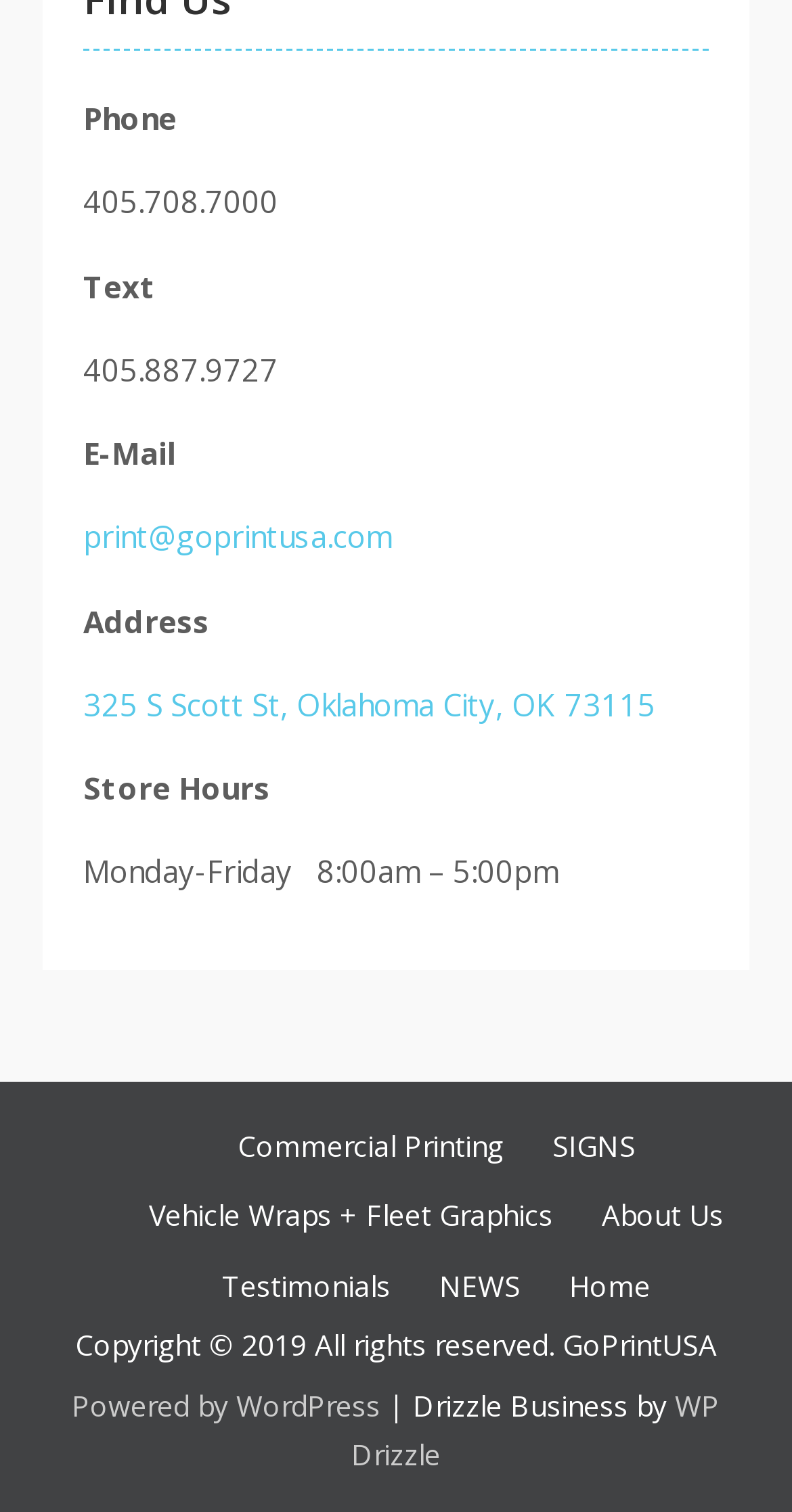Find the bounding box coordinates of the area to click in order to follow the instruction: "Send an email".

[0.105, 0.341, 0.494, 0.368]